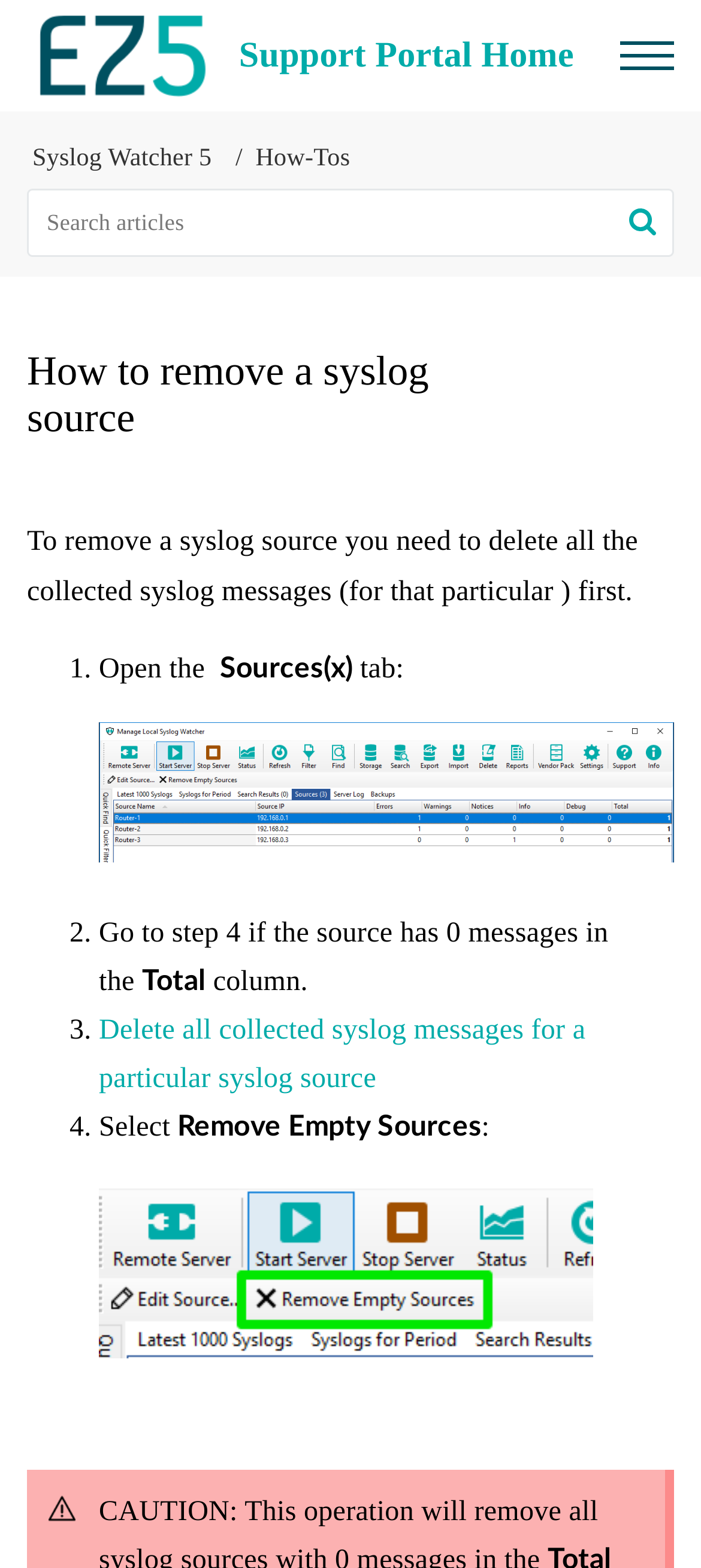Answer the question briefly using a single word or phrase: 
What is the name of the navigation menu?

Breadcrumbs